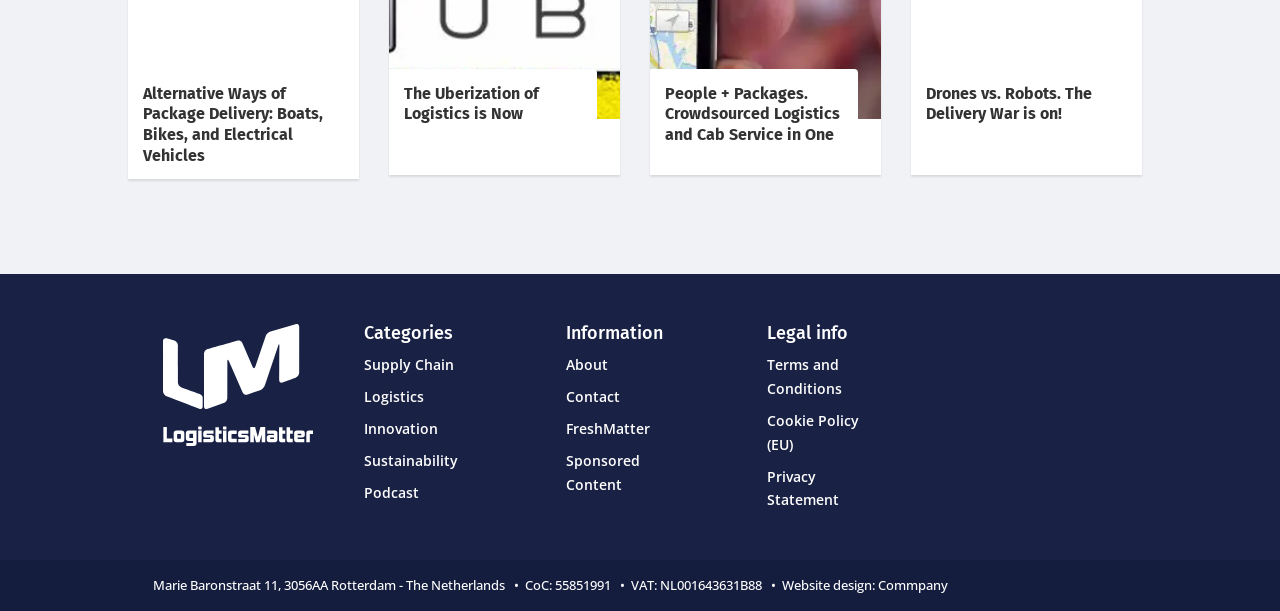Identify the bounding box coordinates of the clickable region to carry out the given instruction: "Check the company's 'Cookie Policy (EU)'".

[0.599, 0.673, 0.671, 0.743]